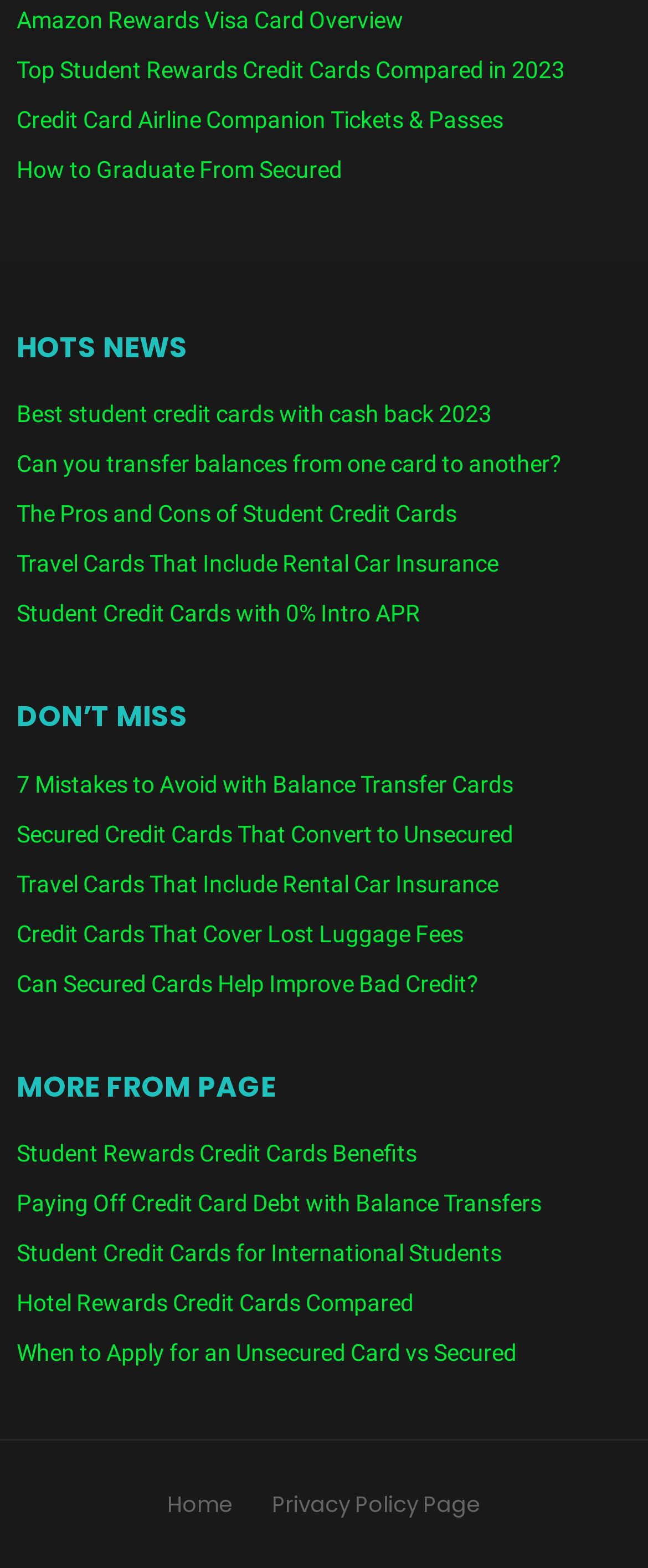Provide the bounding box coordinates, formatted as (top-left x, top-left y, bottom-right x, bottom-right y), with all values being floating point numbers between 0 and 1. Identify the bounding box of the UI element that matches the description: 3D Filament Printing Services

None